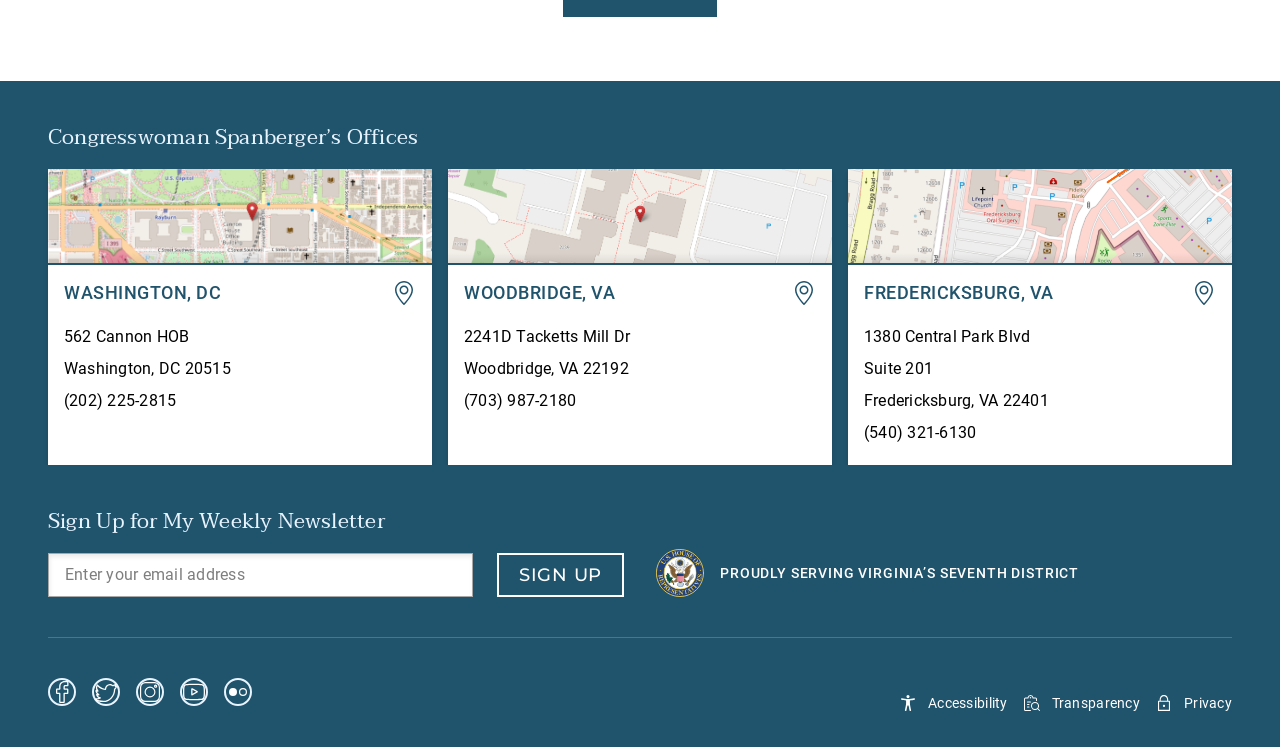Specify the bounding box coordinates for the region that must be clicked to perform the given instruction: "Follow on Facebook".

[0.038, 0.908, 0.059, 0.957]